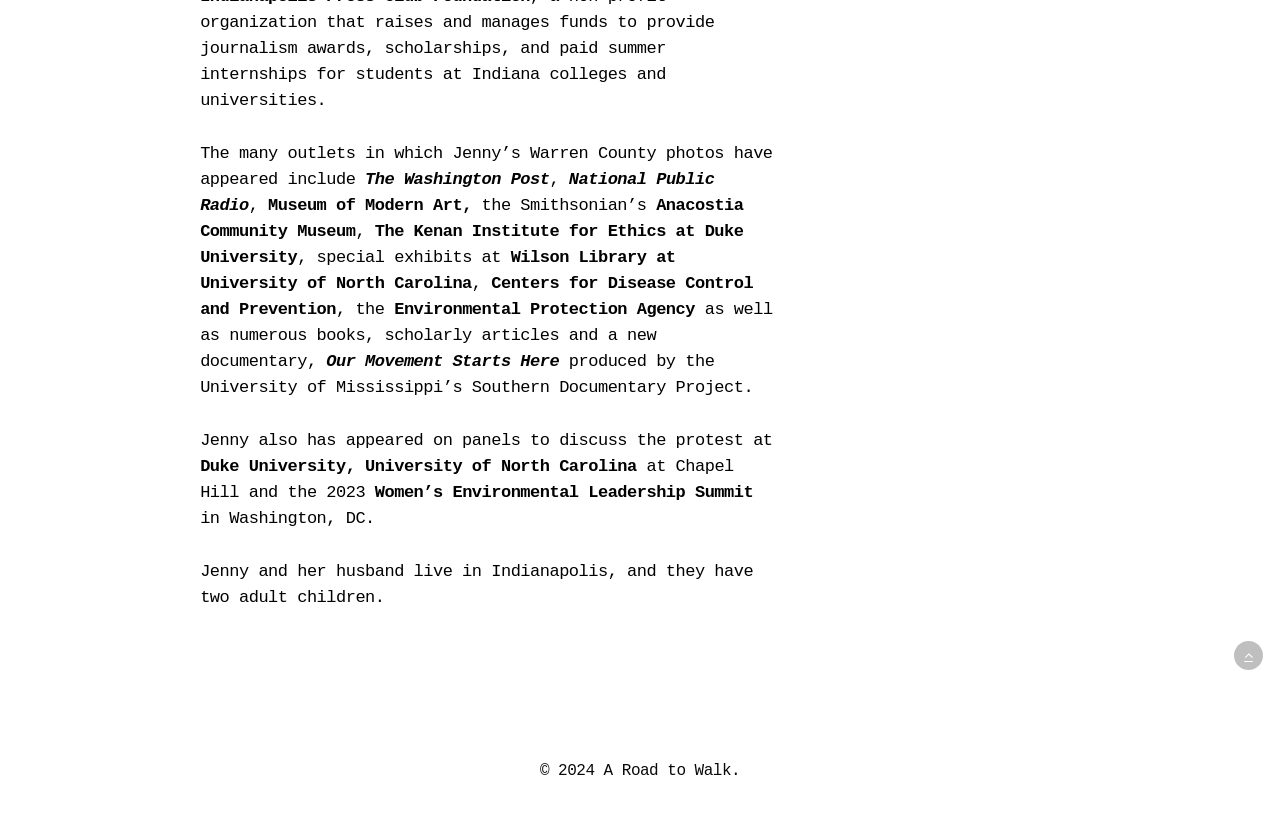Predict the bounding box of the UI element based on the description: "parent_node: News & Articles". The coordinates should be four float numbers between 0 and 1, formatted as [left, top, right, bottom].

[0.964, 0.774, 0.987, 0.809]